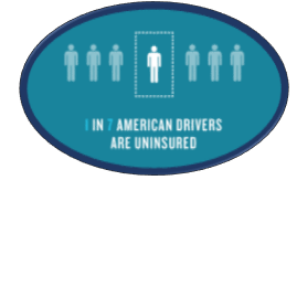Answer the question in a single word or phrase:
What percentage of American drivers are uninsured?

1 in 7